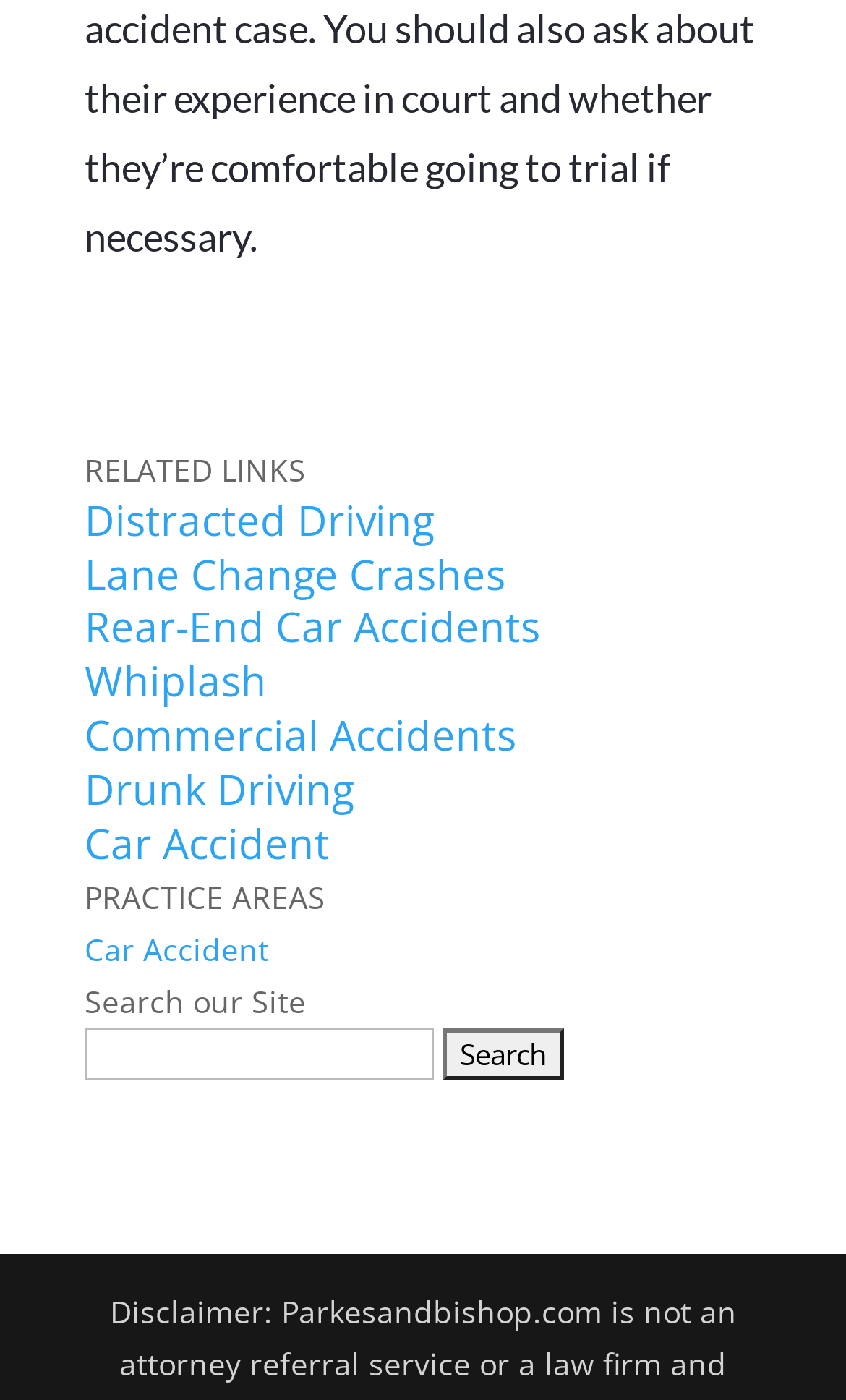Pinpoint the bounding box coordinates of the clickable area necessary to execute the following instruction: "Search for a term". The coordinates should be given as four float numbers between 0 and 1, namely [left, top, right, bottom].

[0.1, 0.734, 0.513, 0.771]